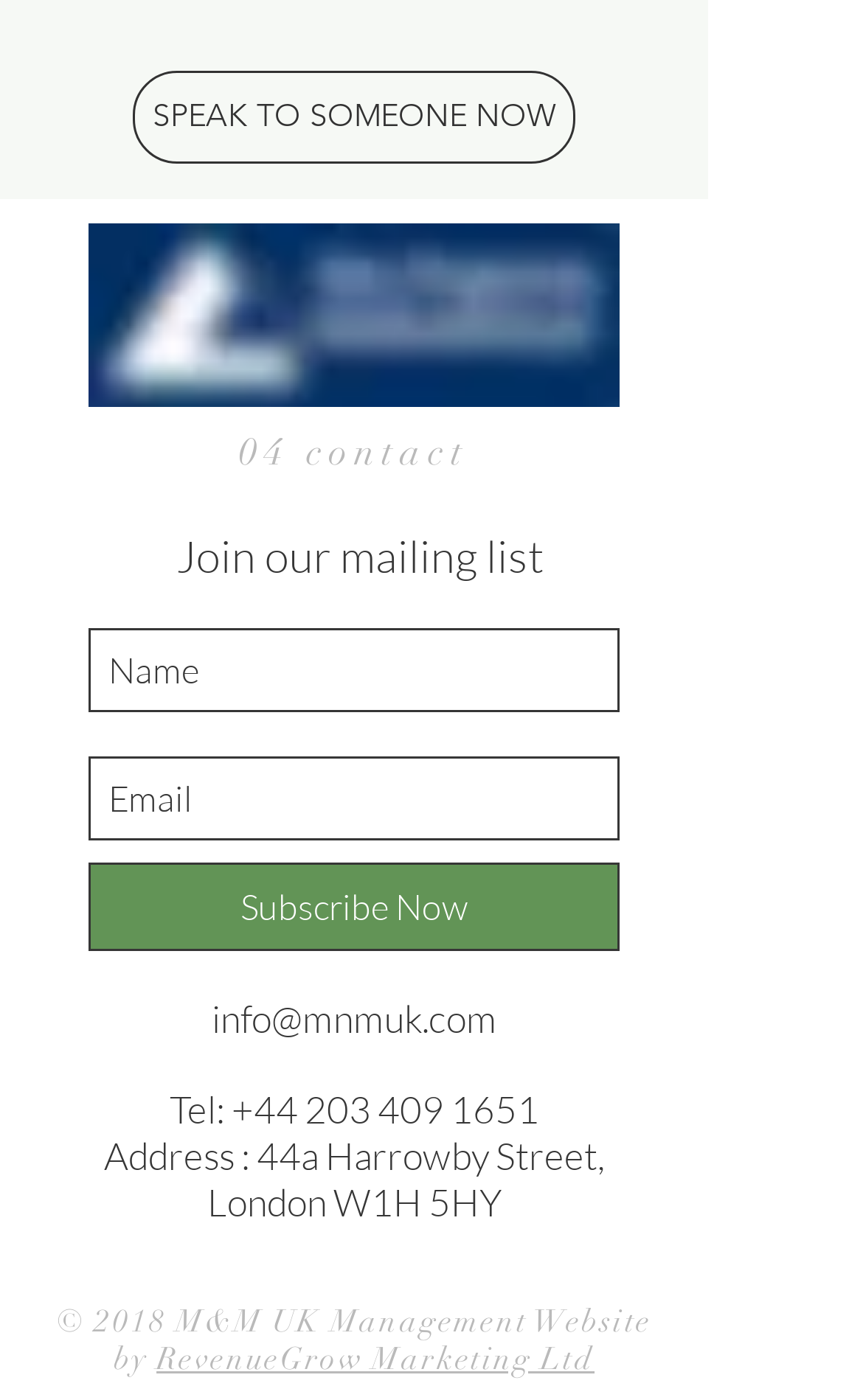Please predict the bounding box coordinates (top-left x, top-left y, bottom-right x, bottom-right y) for the UI element in the screenshot that fits the description: Arrow-up

None